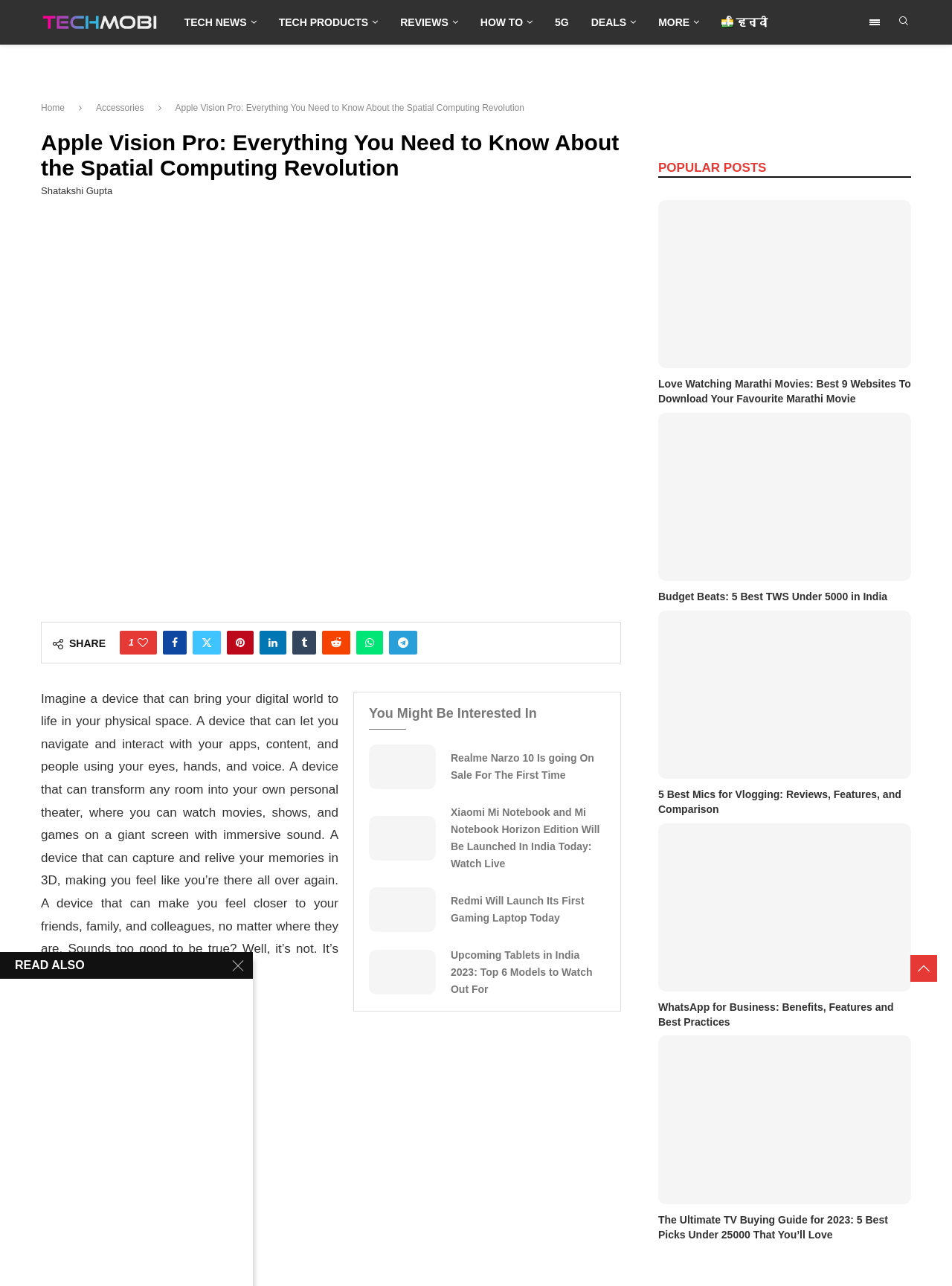What is the author of the article on this webpage?
Please provide a single word or phrase as the answer based on the screenshot.

Shatakshi Gupta